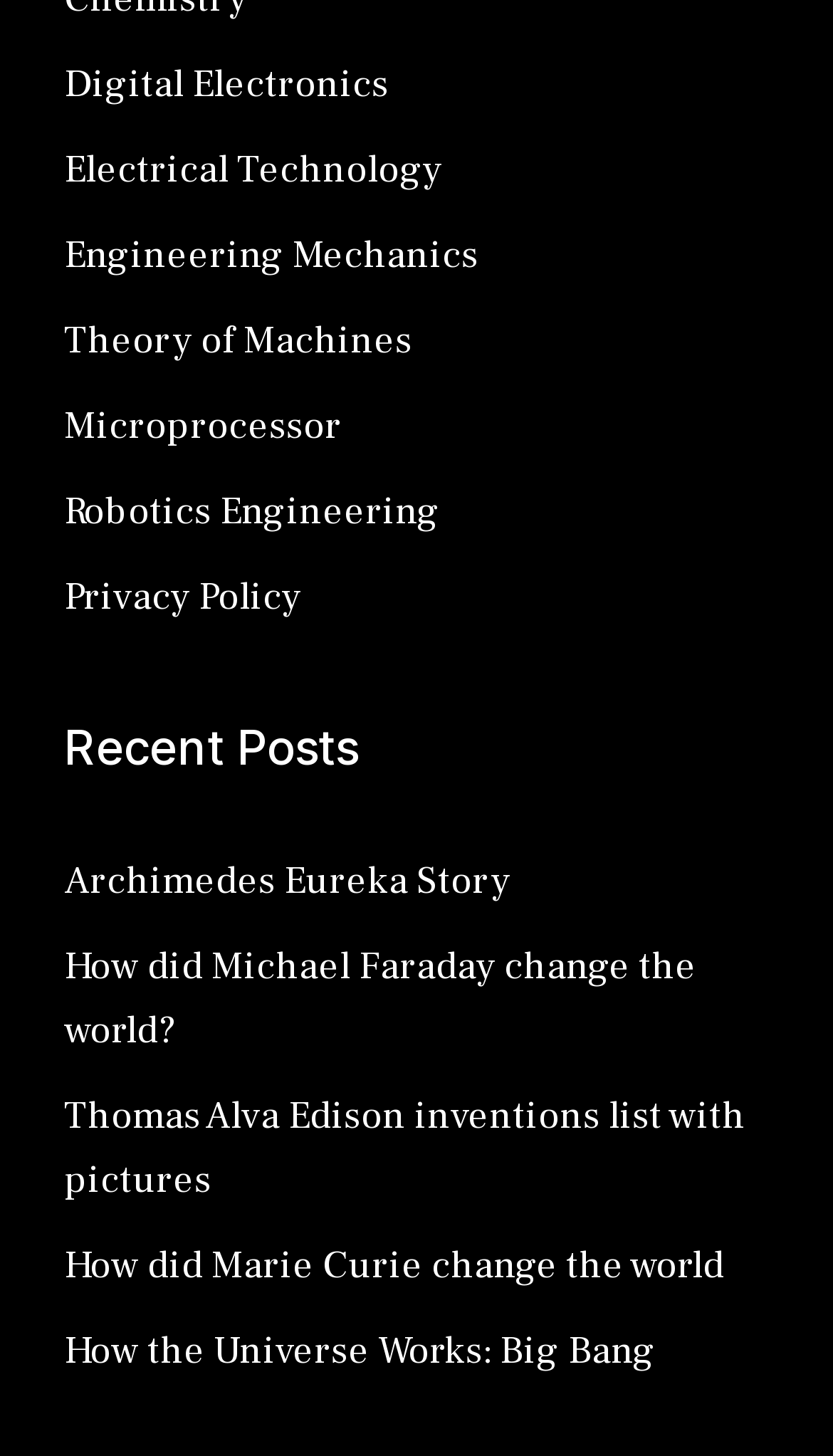Locate the bounding box coordinates of the area where you should click to accomplish the instruction: "Click on Digital Electronics".

[0.077, 0.042, 0.467, 0.075]